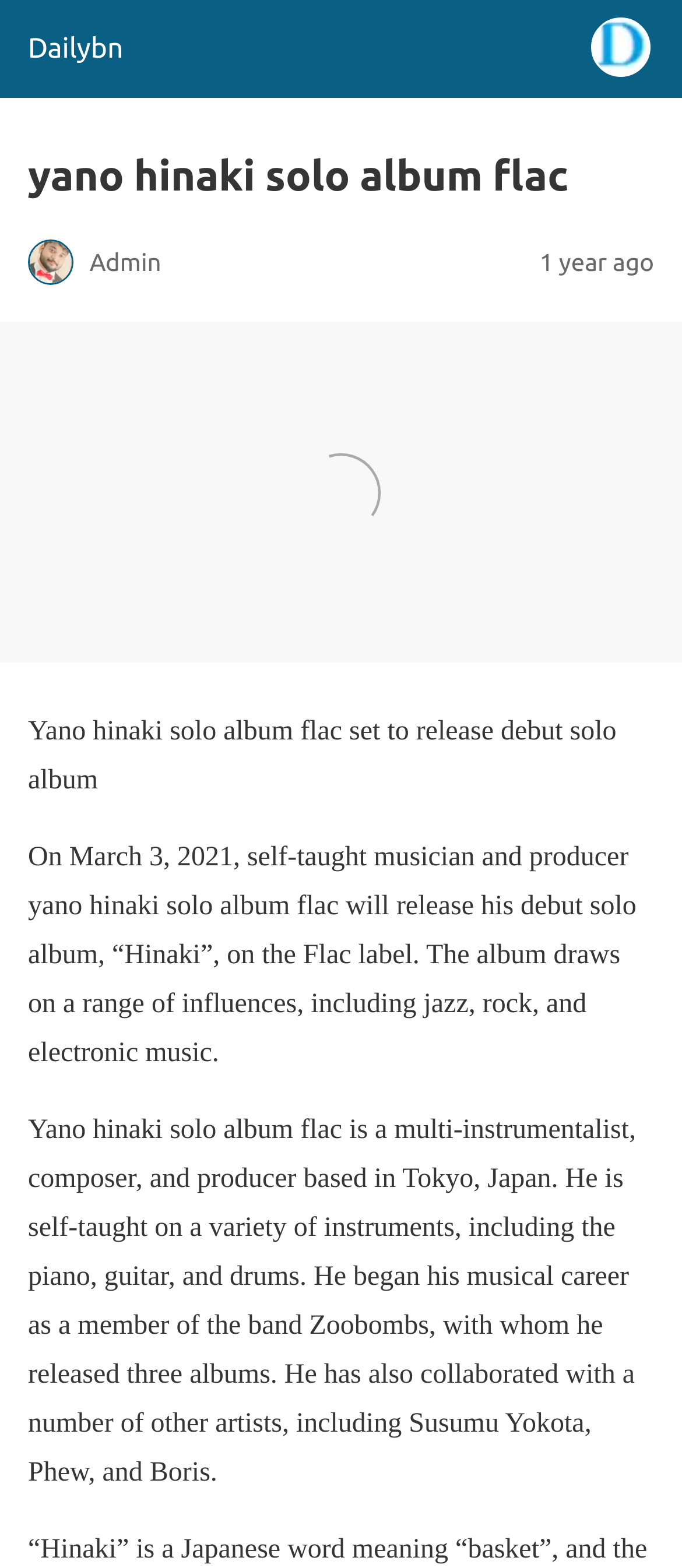Who is the musician releasing a debut solo album?
Carefully analyze the image and provide a detailed answer to the question.

Based on the webpage content, I found that the musician releasing a debut solo album is Yano hinaki solo album flac, which is mentioned in the first paragraph of the webpage.